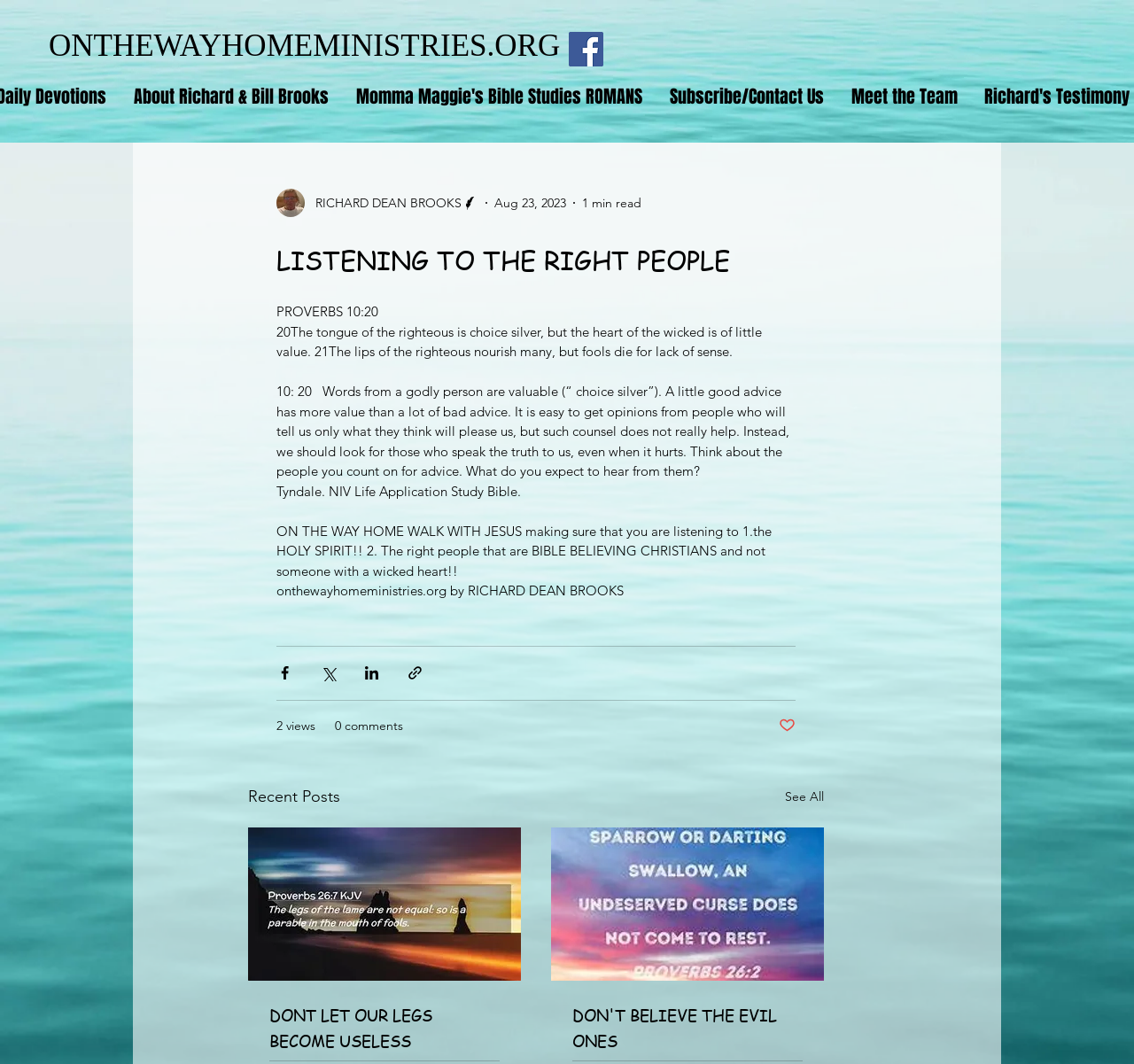Locate the bounding box coordinates of the element's region that should be clicked to carry out the following instruction: "Read more about Richard & Bill Brooks". The coordinates need to be four float numbers between 0 and 1, i.e., [left, top, right, bottom].

[0.106, 0.067, 0.302, 0.115]